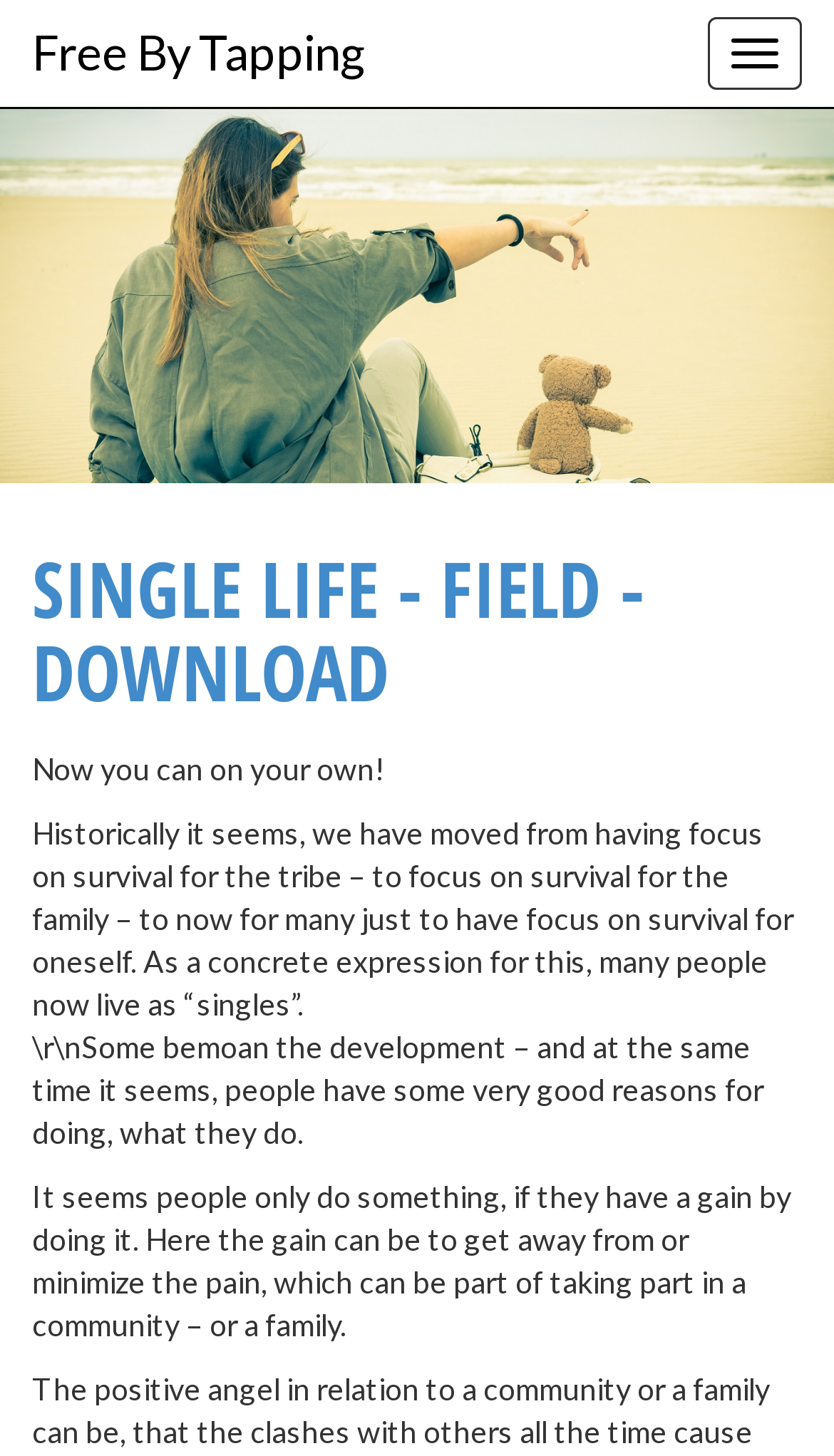What motivates people to live as singles?
Please look at the screenshot and answer in one word or a short phrase.

Personal gain